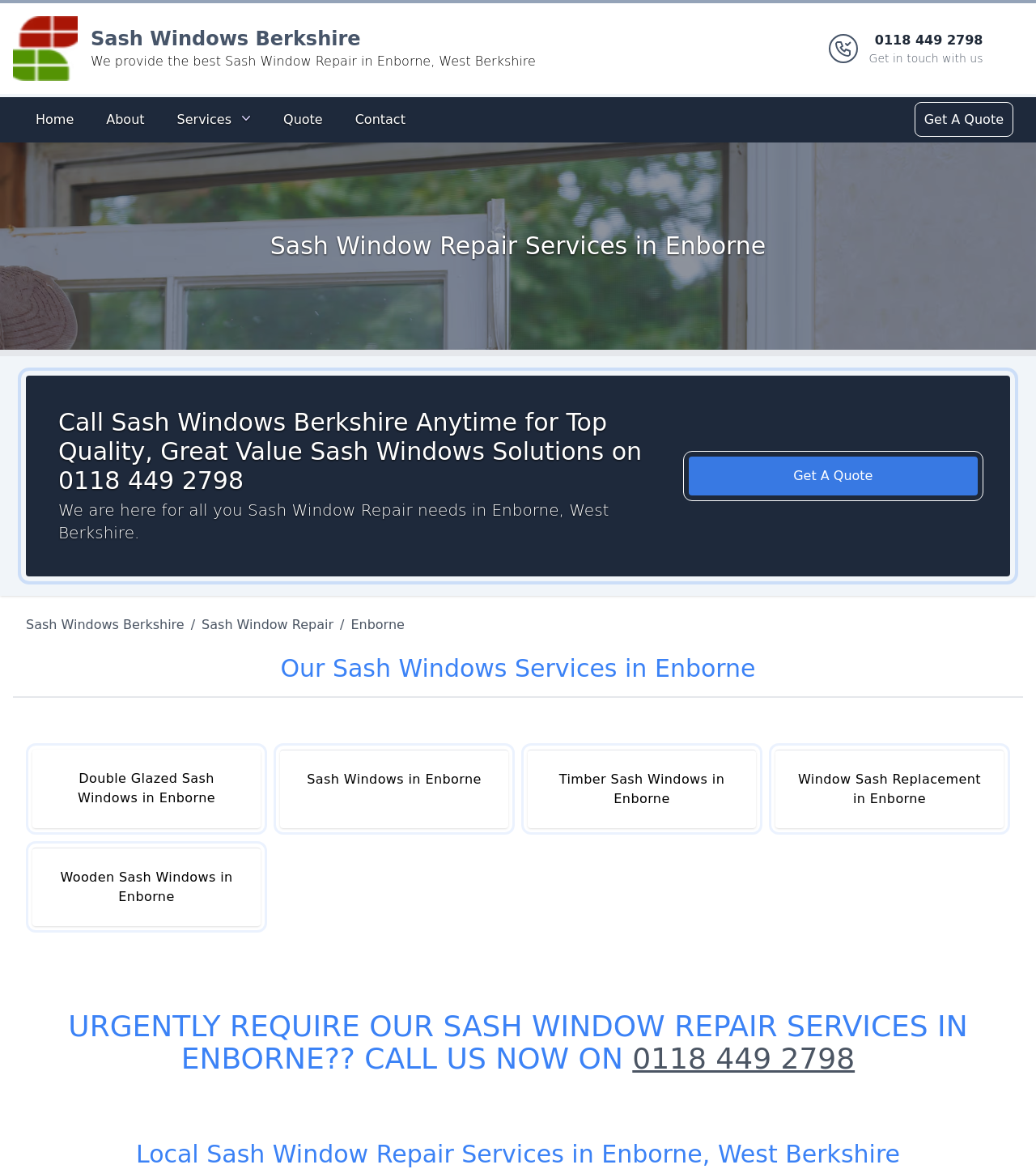What is the location where Sash Windows Berkshire provides its services?
Please give a detailed and elaborate answer to the question based on the image.

I found the location by looking at the top section of the webpage, where it says 'Sash Window Repair in Enborne, West Berkshire | Sash Windows Berkshire', and also in the middle section where it says 'Our Sash Windows Services in Enborne'.